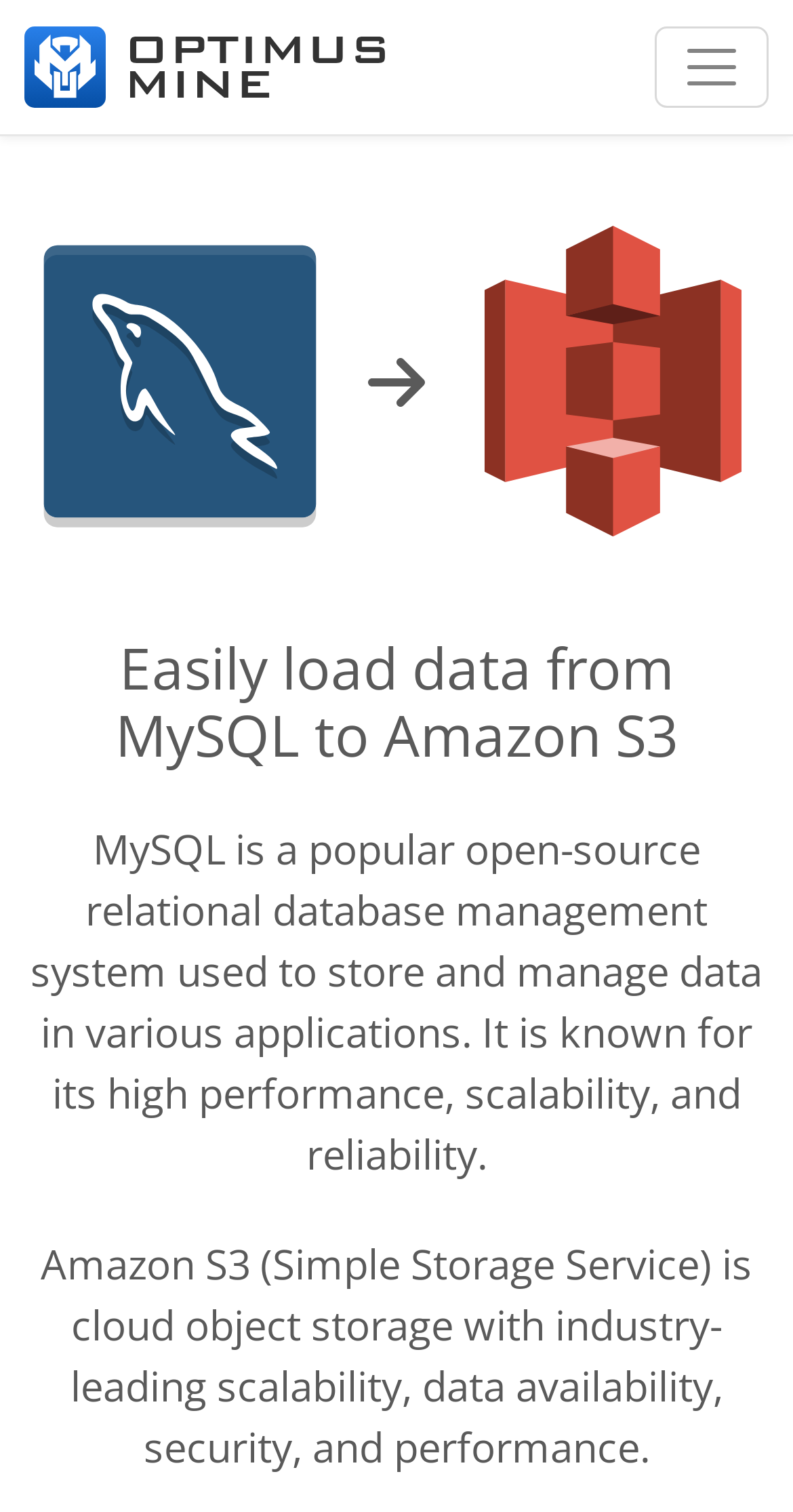Detail the features and information presented on the webpage.

The webpage is about Optimus Mine, a service that enables users to connect MySQL to Amazon S3 in minutes. At the top left of the page, there is a link to Optimus Mine, accompanied by a small image. To the right of this link, there is a button to toggle navigation.

Below the top section, there are two images, one representing MySQL and the other representing Amazon S3, positioned side by side. The MySQL image is on the left, and the Amazon S3 image is on the right.

Underneath the images, there is a heading that reads "Easily load data from MySQL to Amazon S3". Below this heading, there are two paragraphs of text. The first paragraph describes MySQL as a popular open-source relational database management system, highlighting its high performance, scalability, and reliability. The second paragraph describes Amazon S3 as cloud object storage, emphasizing its scalability, data availability, security, and performance.

Overall, the webpage appears to be a brief introduction to Optimus Mine and its functionality, with a focus on the two data storage services it connects.